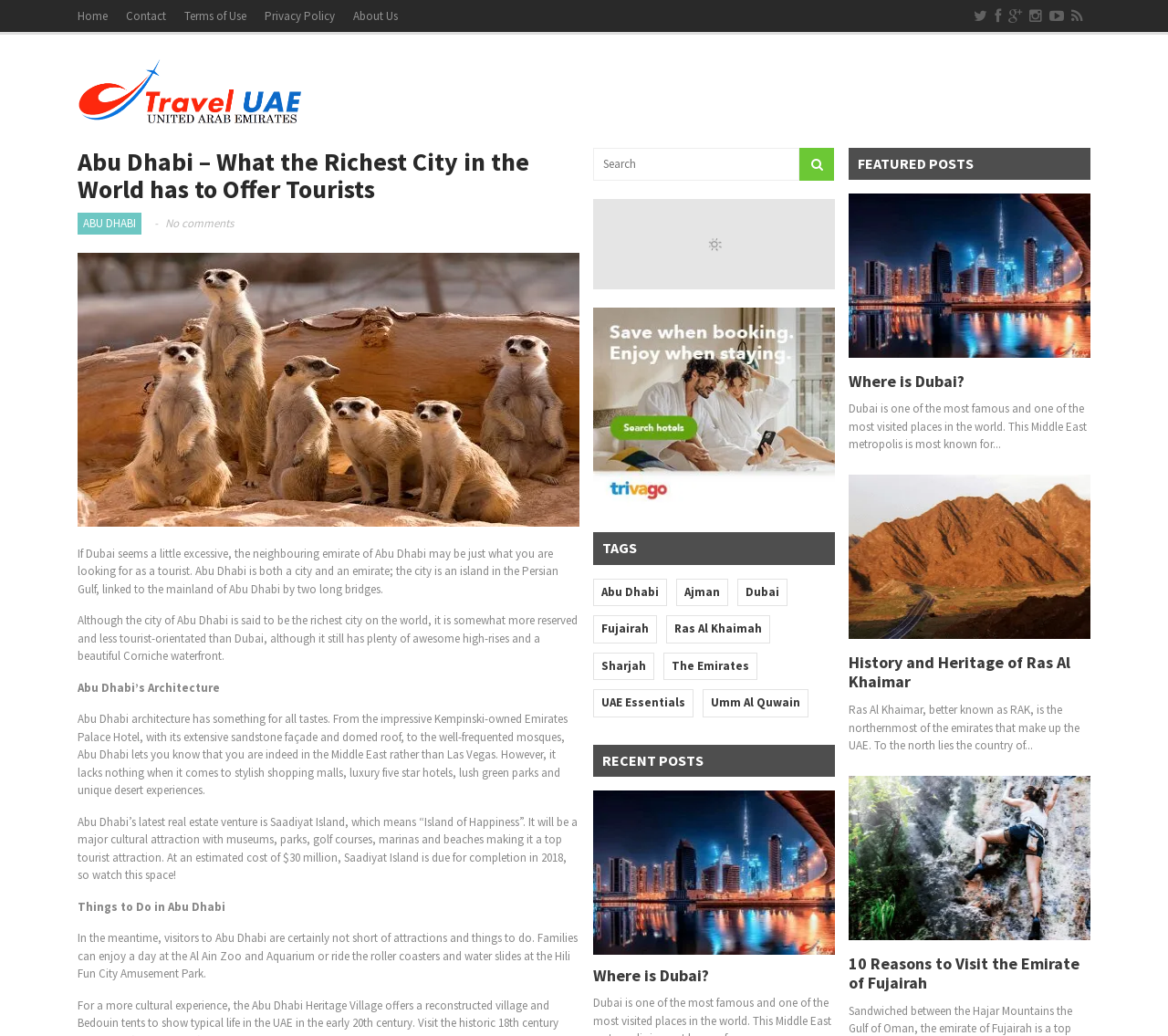Identify the bounding box coordinates of the area that should be clicked in order to complete the given instruction: "Visit Trivago". The bounding box coordinates should be four float numbers between 0 and 1, i.e., [left, top, right, bottom].

[0.508, 0.48, 0.715, 0.495]